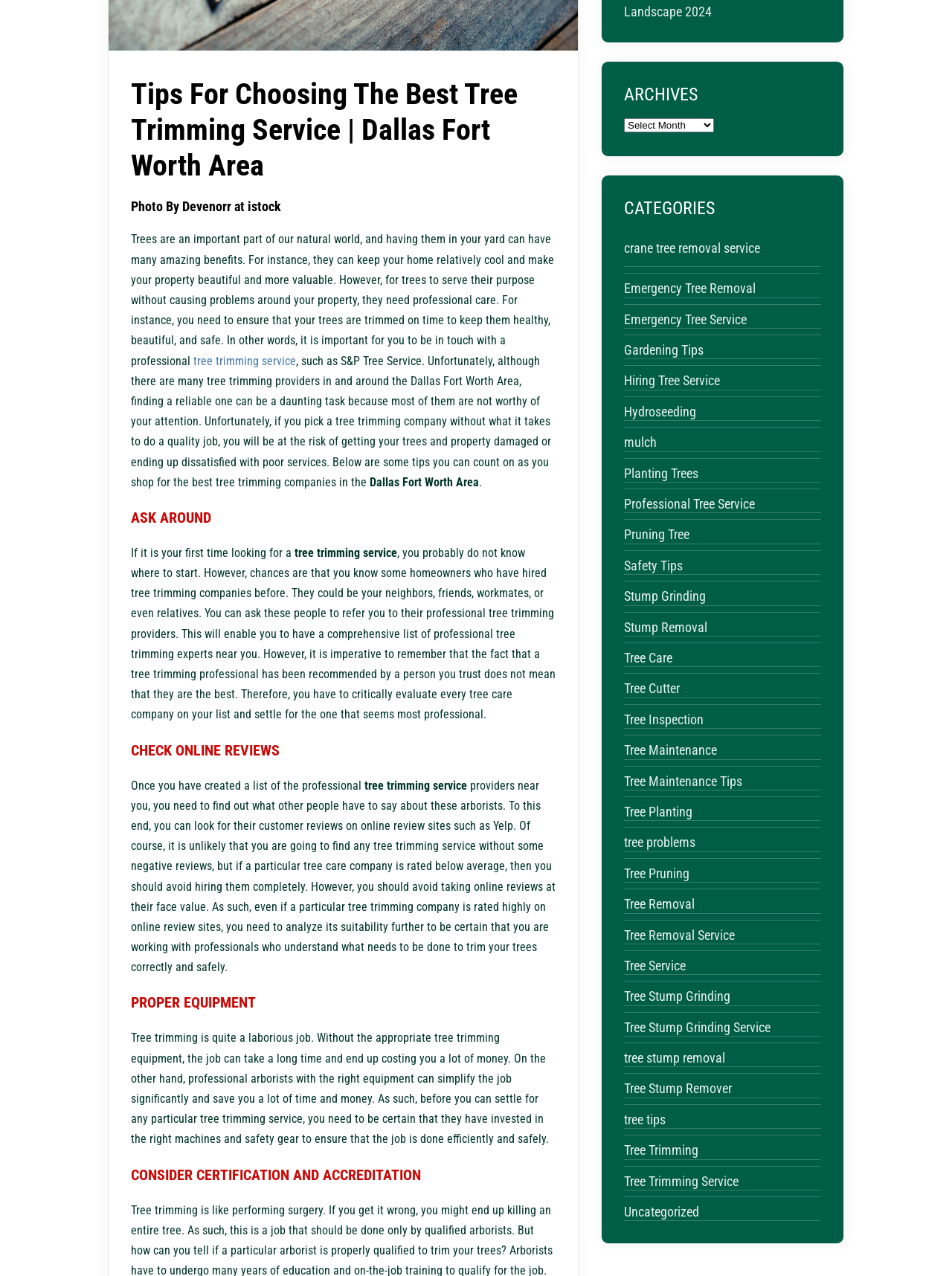Ascertain the bounding box coordinates for the UI element detailed here: "crane tree removal service". The coordinates should be provided as [left, top, right, bottom] with each value being a float between 0 and 1.

[0.655, 0.188, 0.862, 0.201]